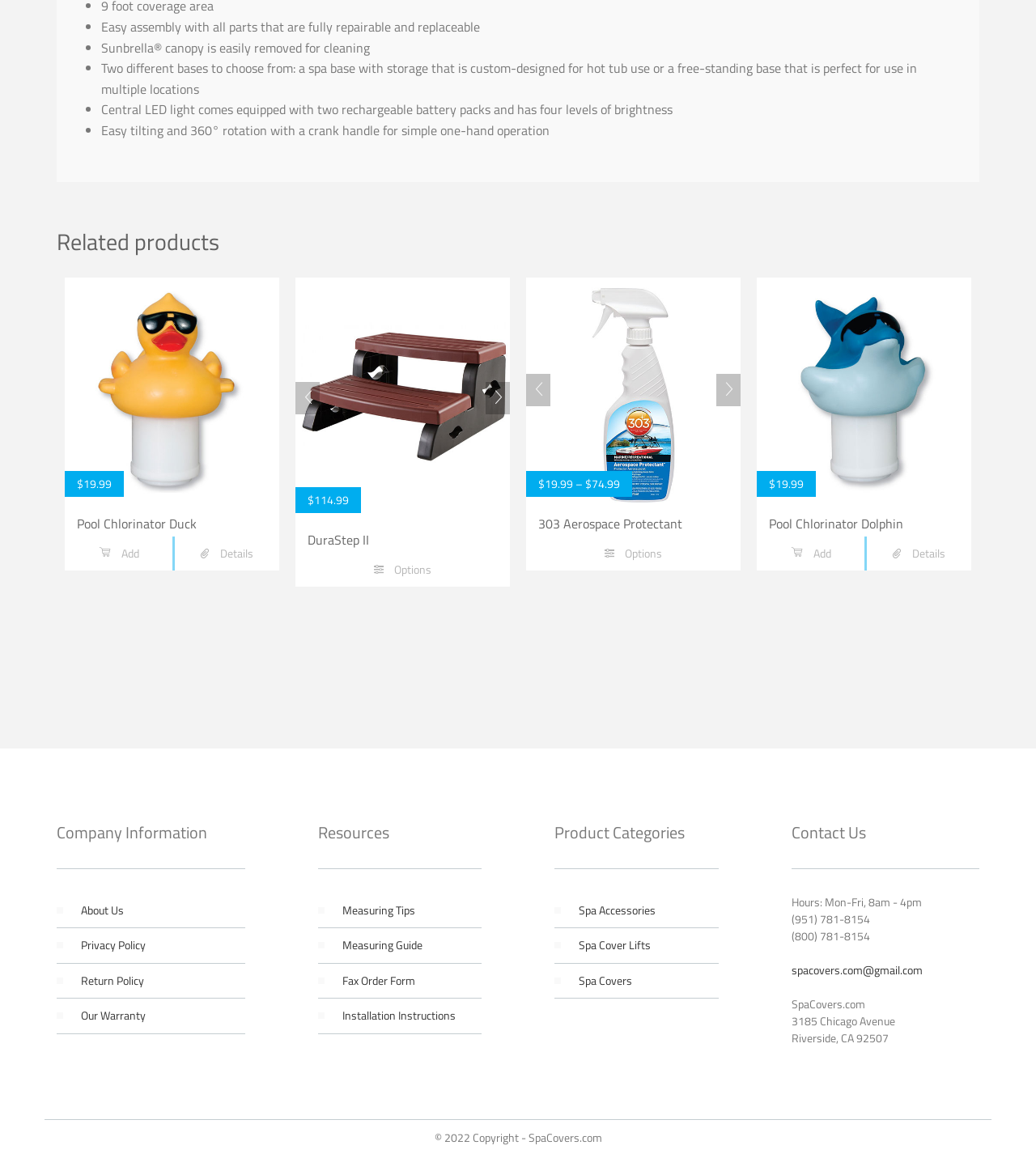Highlight the bounding box coordinates of the region I should click on to meet the following instruction: "View details of Pool Chlorinator Duck".

[0.074, 0.434, 0.258, 0.463]